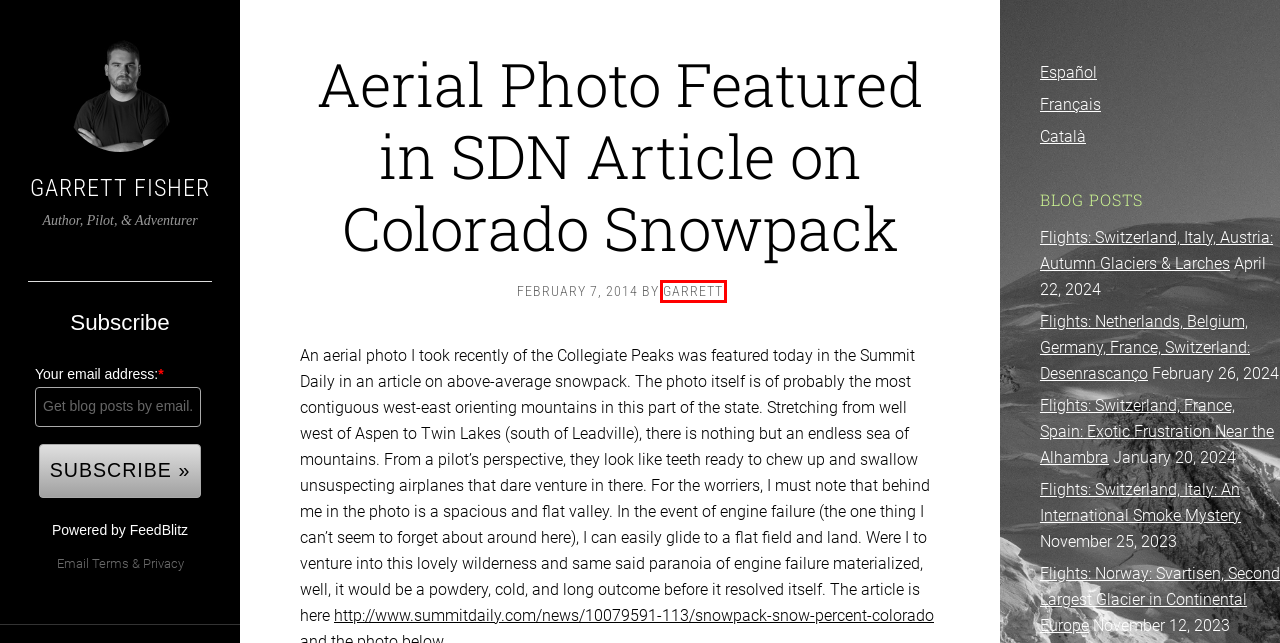View the screenshot of the webpage containing a red bounding box around a UI element. Select the most fitting webpage description for the new page shown after the element in the red bounding box is clicked. Here are the candidates:
A. Flights: Norway: Svartisen, Second Largest Glacier in Continental Europe
B. Flights: Switzerland, Italy, Austria: Autumn Glaciers & Larches
C. Flights: Switzerland, France, Spain: Exotic Frustration Near the Alhambra
D. Villages de la Cerdagne
E. Garrett Fisher — Author, Pilot, & Adventurer
F. Libros en Español
G. garrett
H. Pobles de la Cerdanya

G